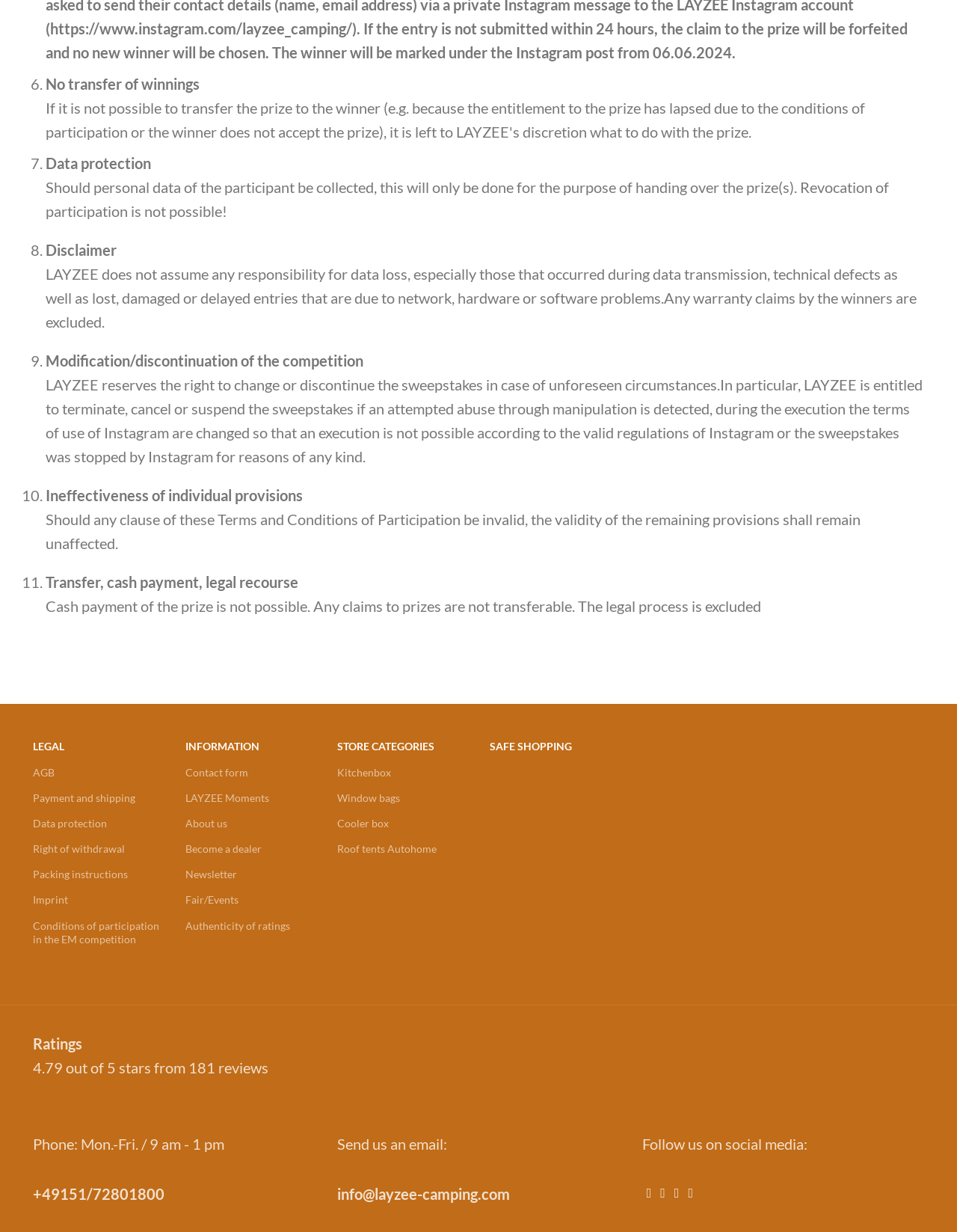Can you identify the bounding box coordinates of the clickable region needed to carry out this instruction: 'Login to the website'? The coordinates should be four float numbers within the range of 0 to 1, stated as [left, top, right, bottom].

None